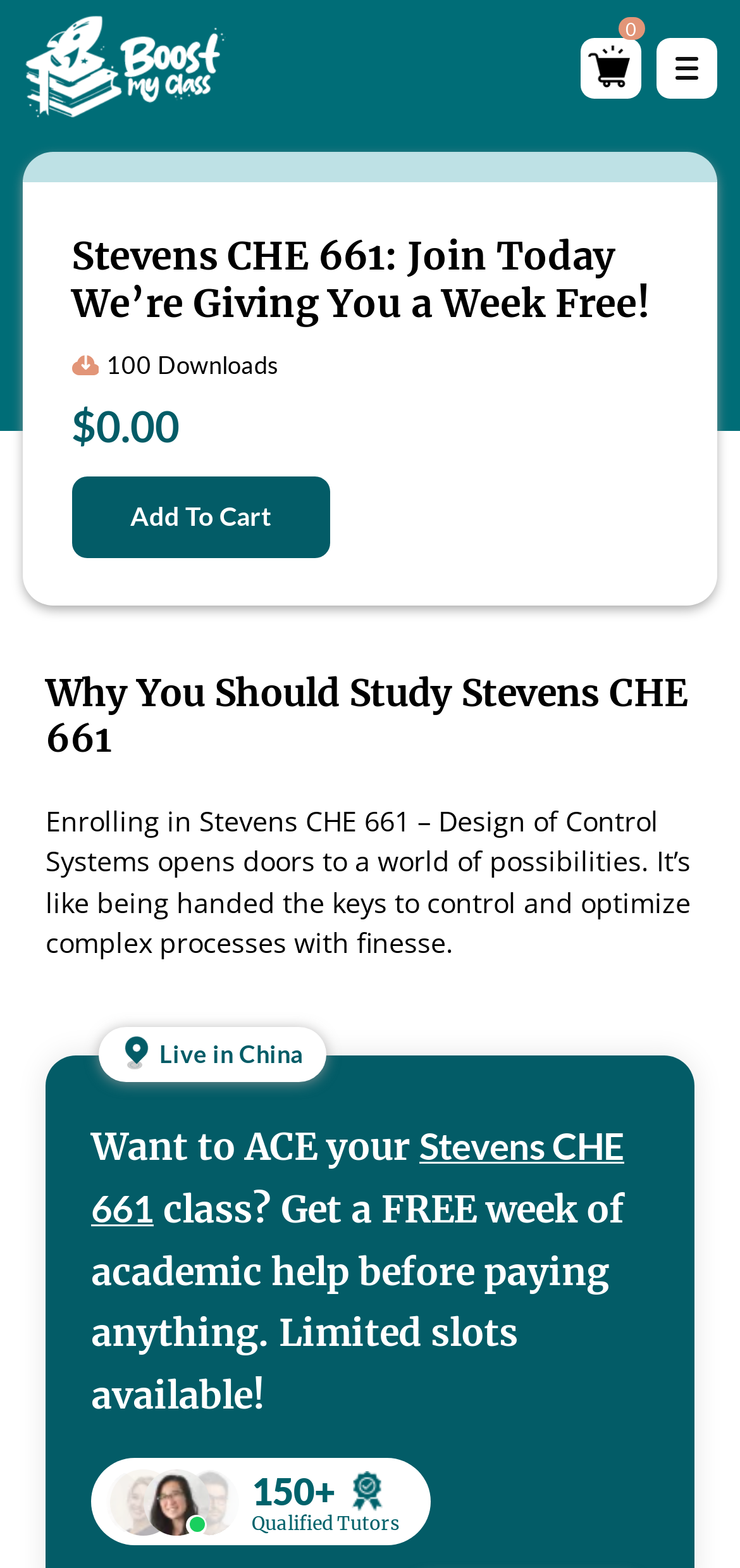What is the button for?
Answer the question with detailed information derived from the image.

I found the answer by looking at the button element with the text 'Add To Cart' which is likely used to add the course to a cart for purchase.